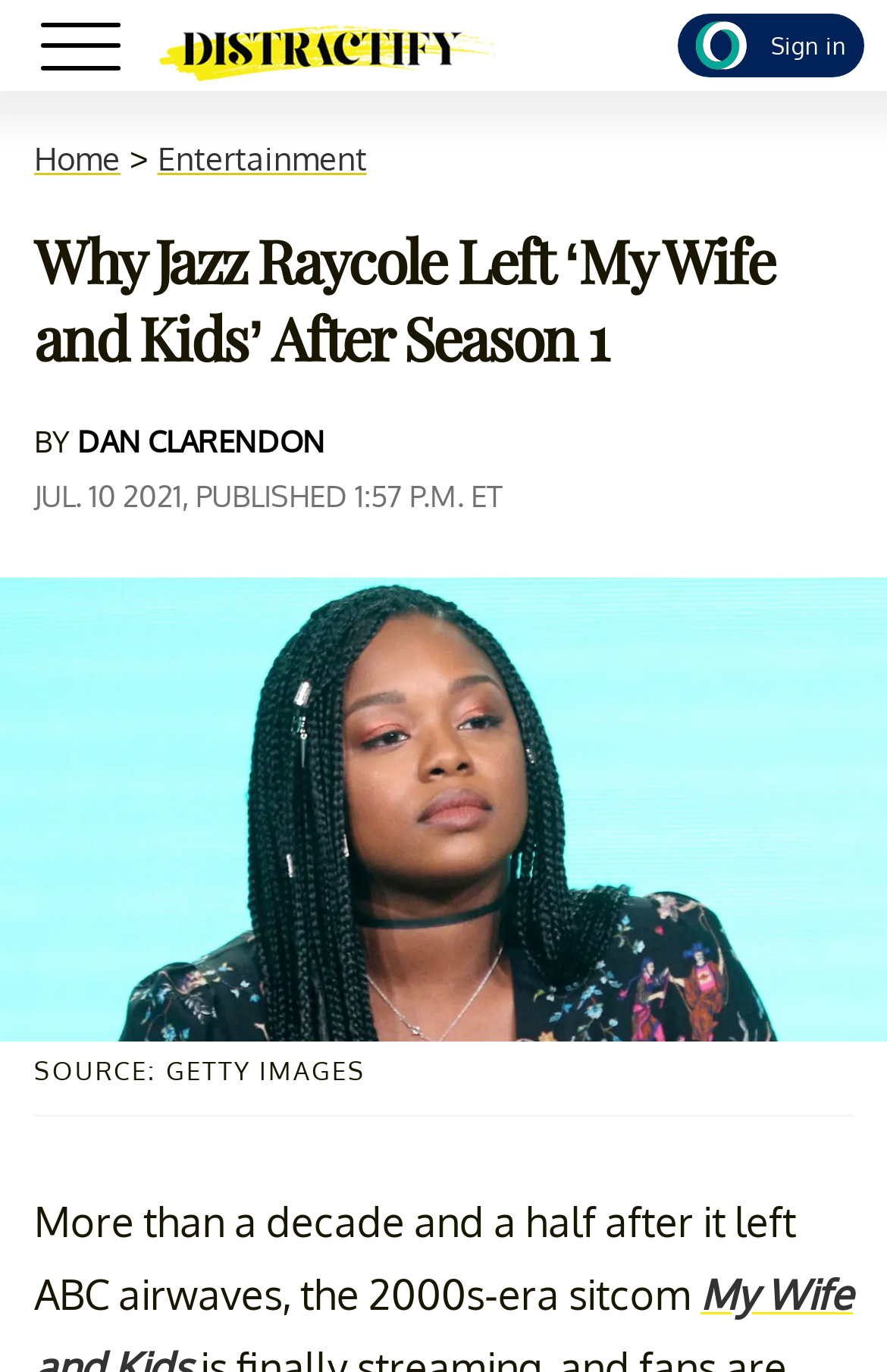Identify and provide the text content of the webpage's primary headline.

Why Jazz Raycole Left ‘My Wife and Kids’ After Season 1